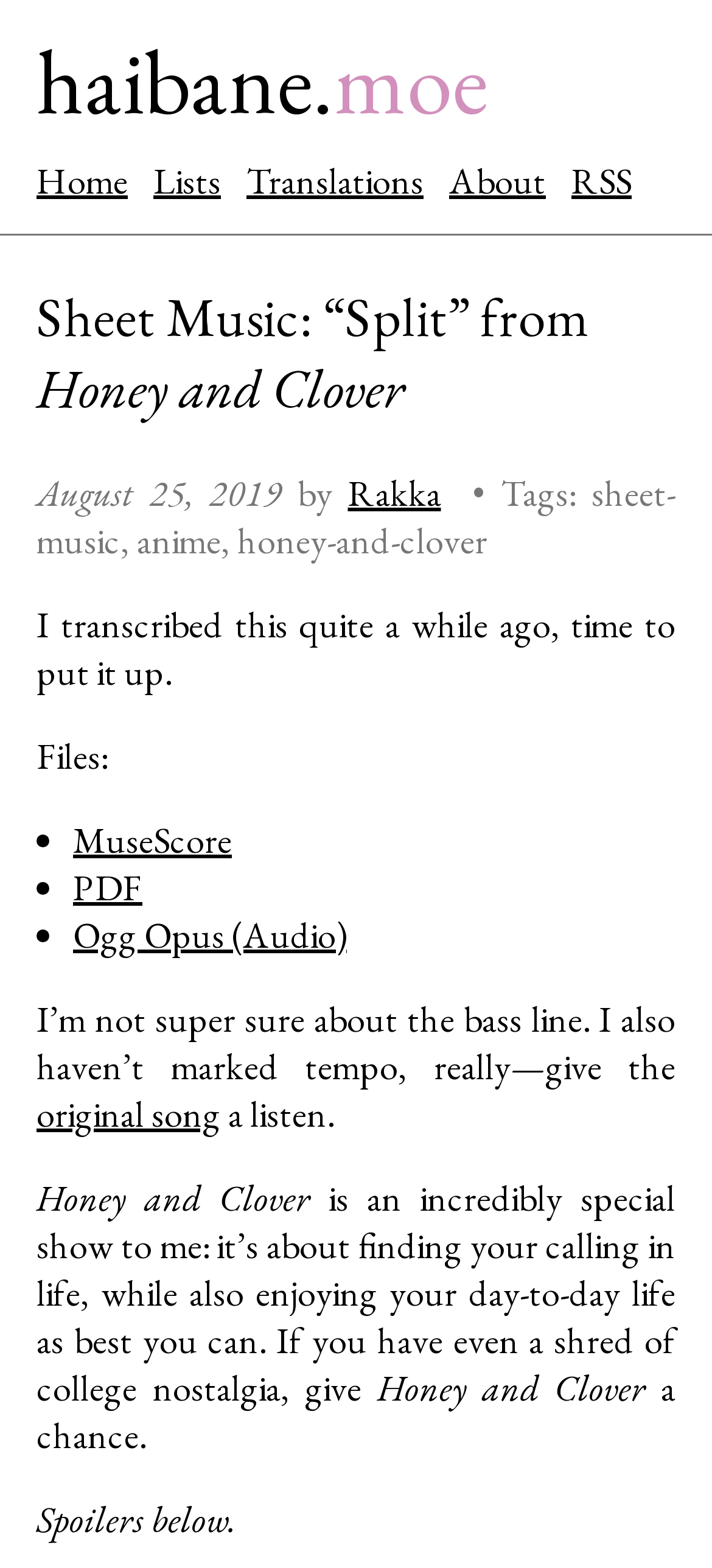Please answer the following question using a single word or phrase: 
What is the date of the sheet music upload?

August 25, 2019